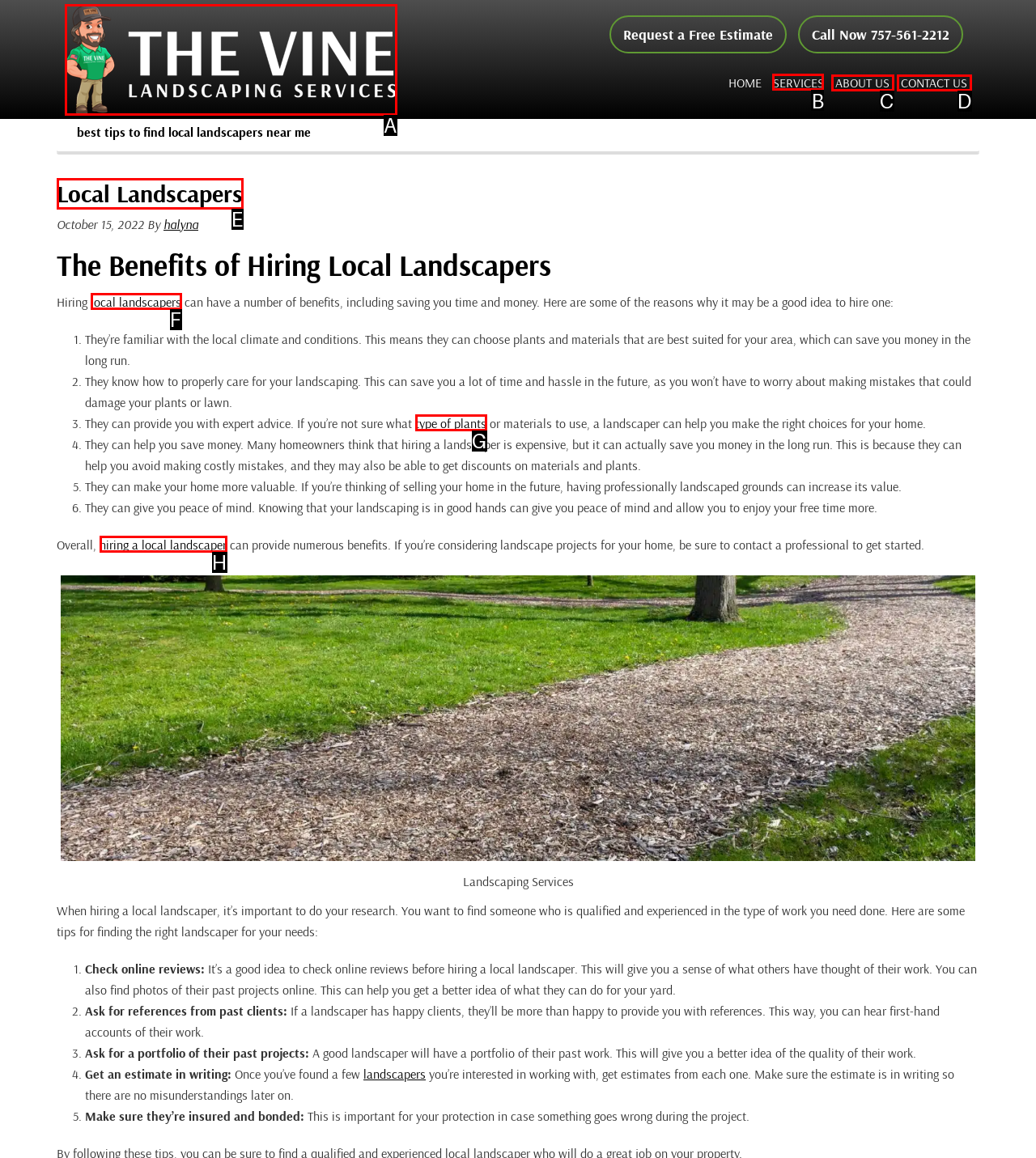Pick the option that should be clicked to perform the following task: Read more about 'SERVICES'
Answer with the letter of the selected option from the available choices.

B